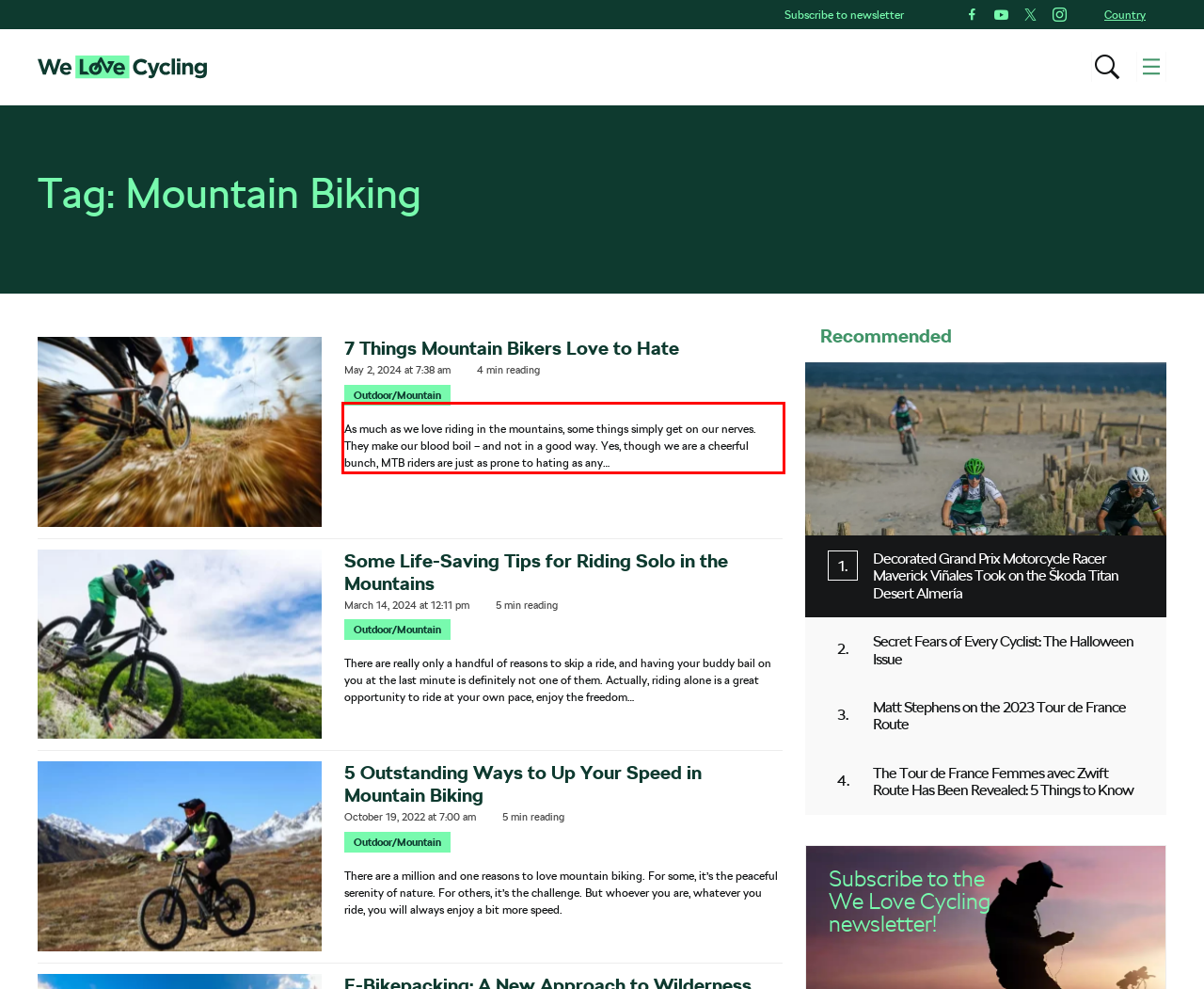You have a screenshot of a webpage, and there is a red bounding box around a UI element. Utilize OCR to extract the text within this red bounding box.

As much as we love riding in the mountains, some things simply get on our nerves. They make our blood boil – and not in a good way. Yes, though we are a cheerful bunch, MTB riders are just as prone to hating as any…